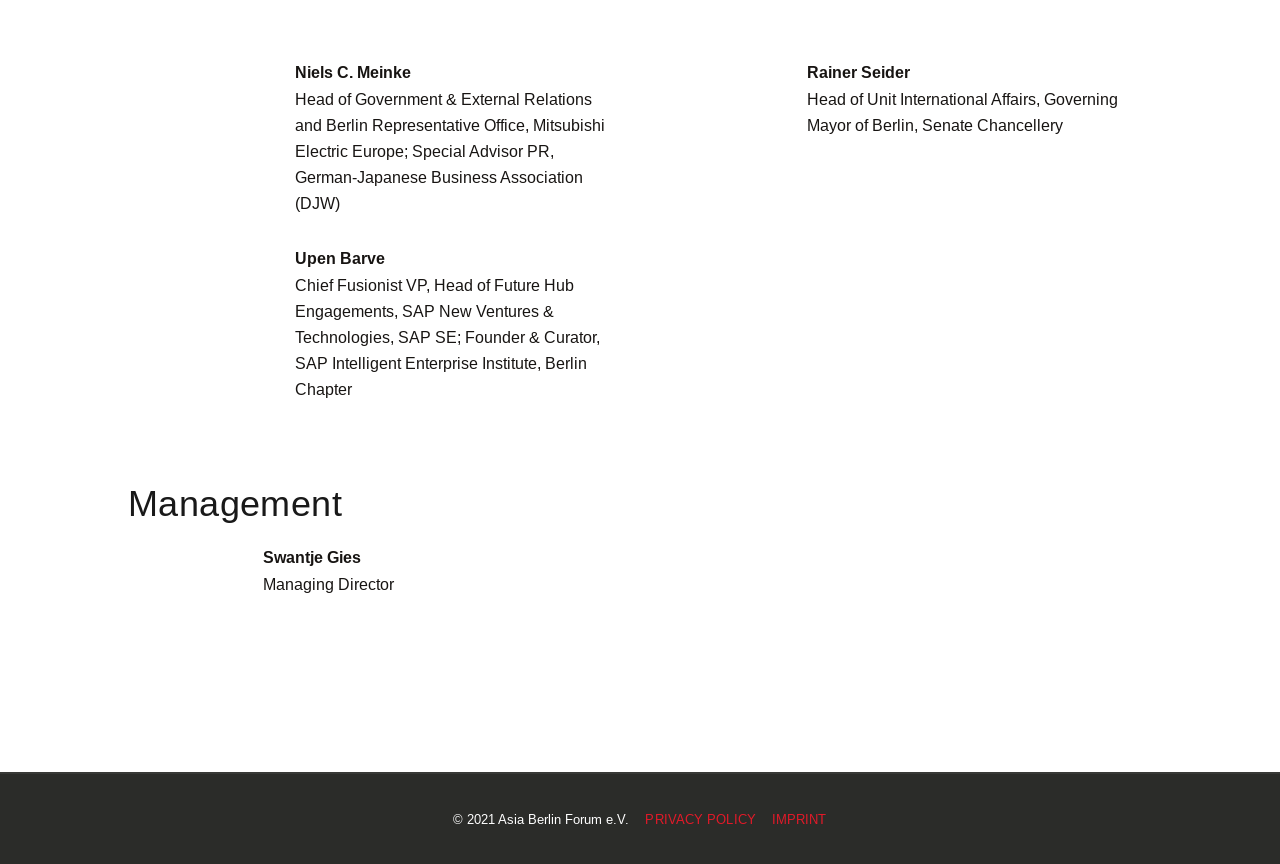Please provide the bounding box coordinate of the region that matches the element description: Imprint. Coordinates should be in the format (top-left x, top-left y, bottom-right x, bottom-right y) and all values should be between 0 and 1.

[0.603, 0.939, 0.646, 0.957]